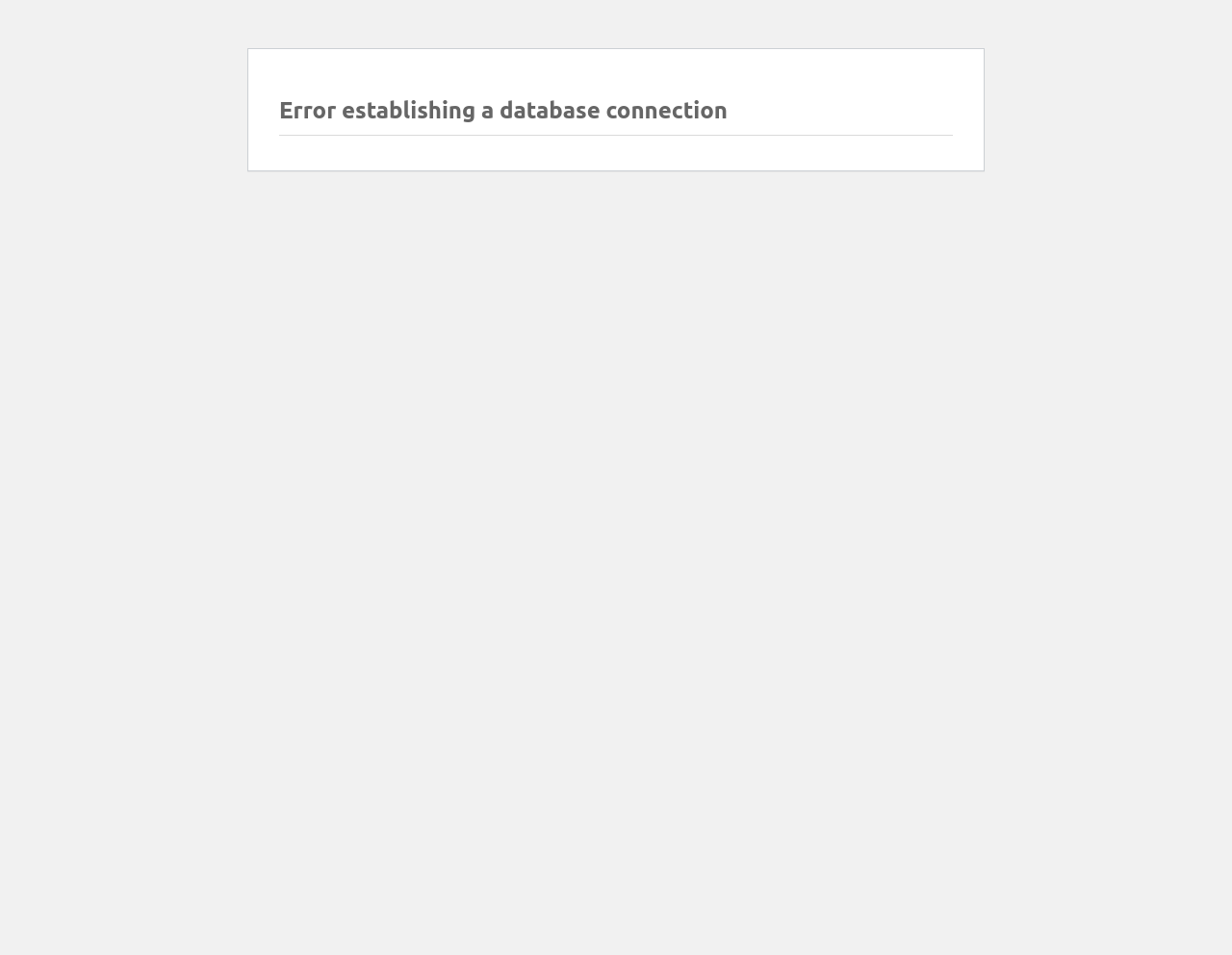Identify and provide the text of the main header on the webpage.

Error establishing a database connection